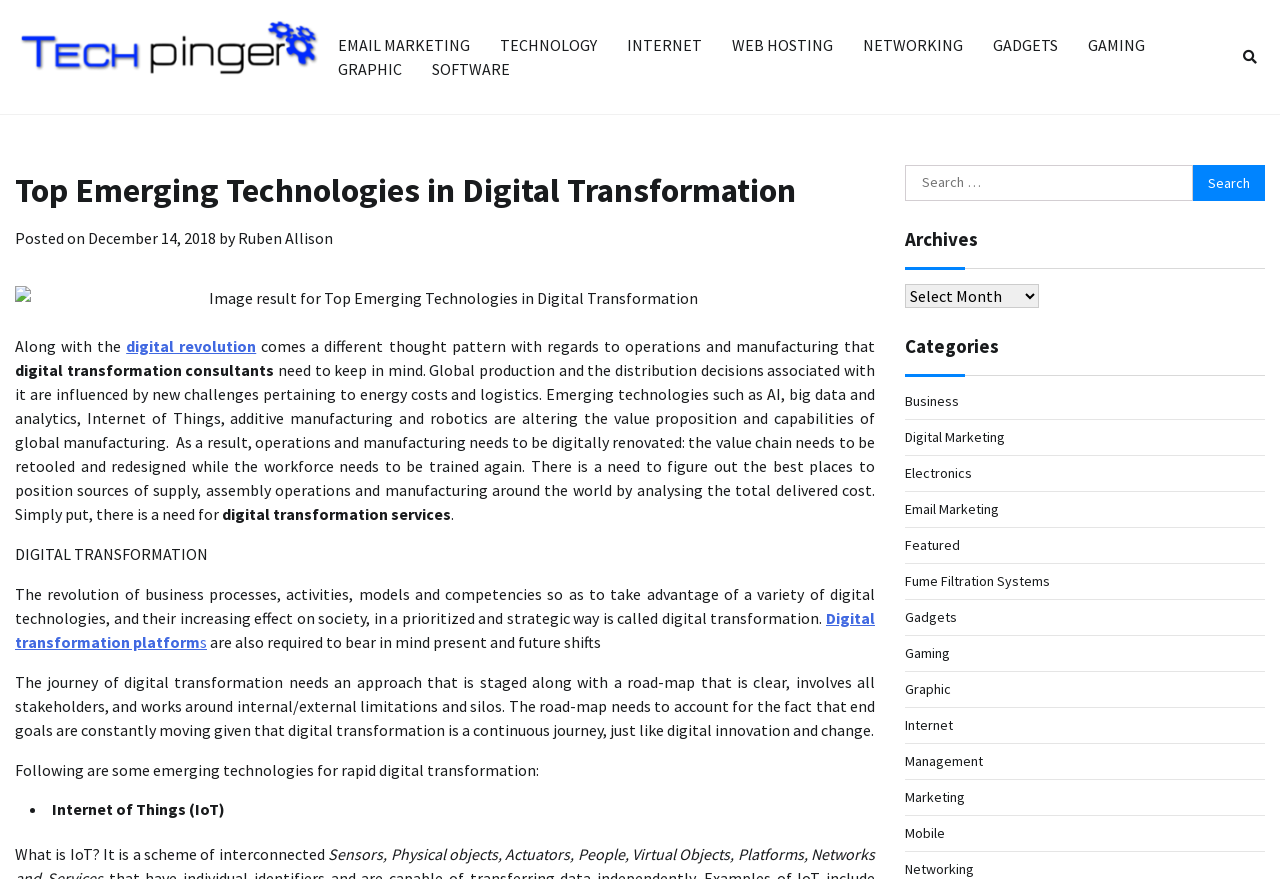Use a single word or phrase to answer this question: 
What is the author of the article?

Ruben Allison